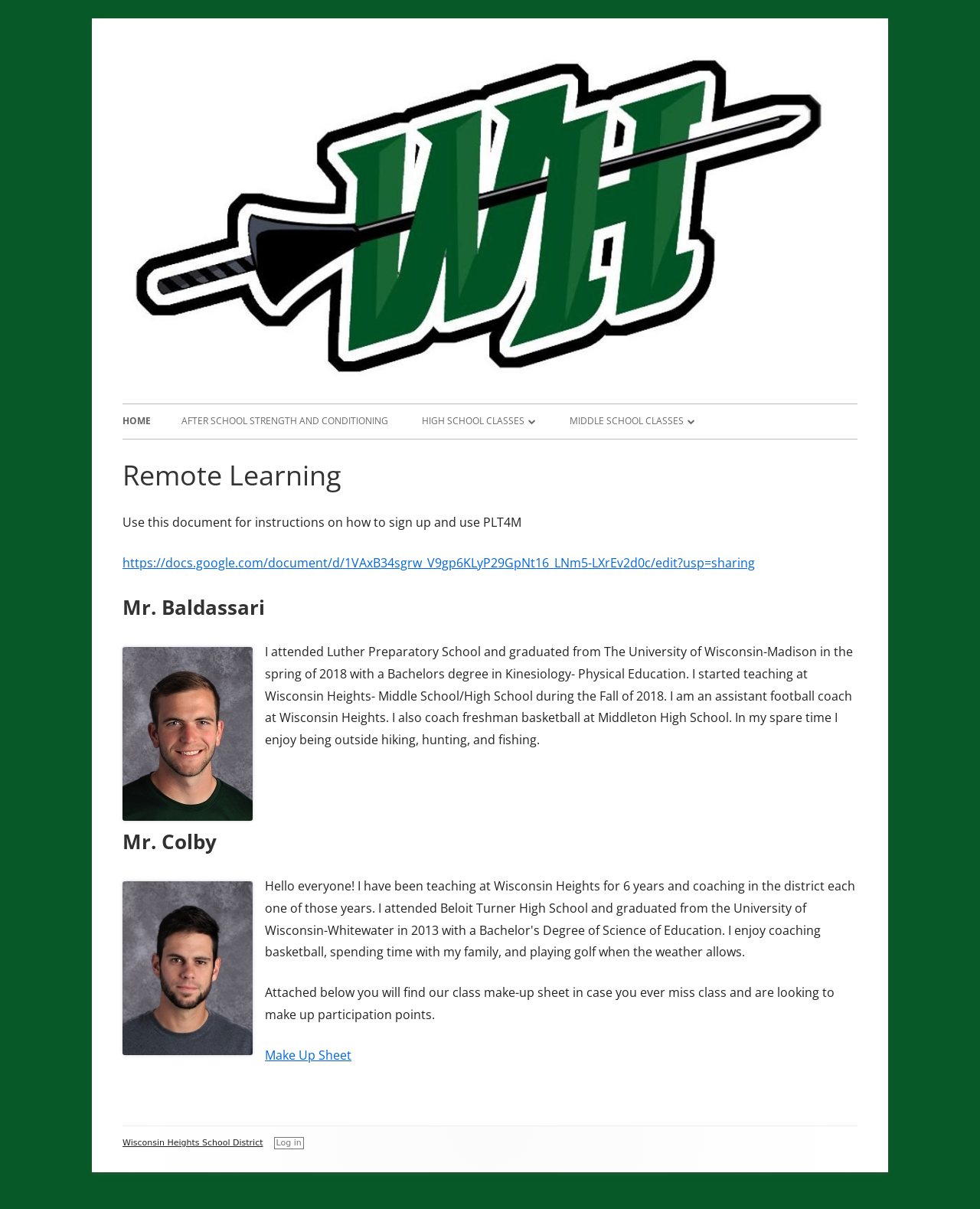Please identify the coordinates of the bounding box for the clickable region that will accomplish this instruction: "View the 'Remote Learning' instructions".

[0.125, 0.378, 0.875, 0.408]